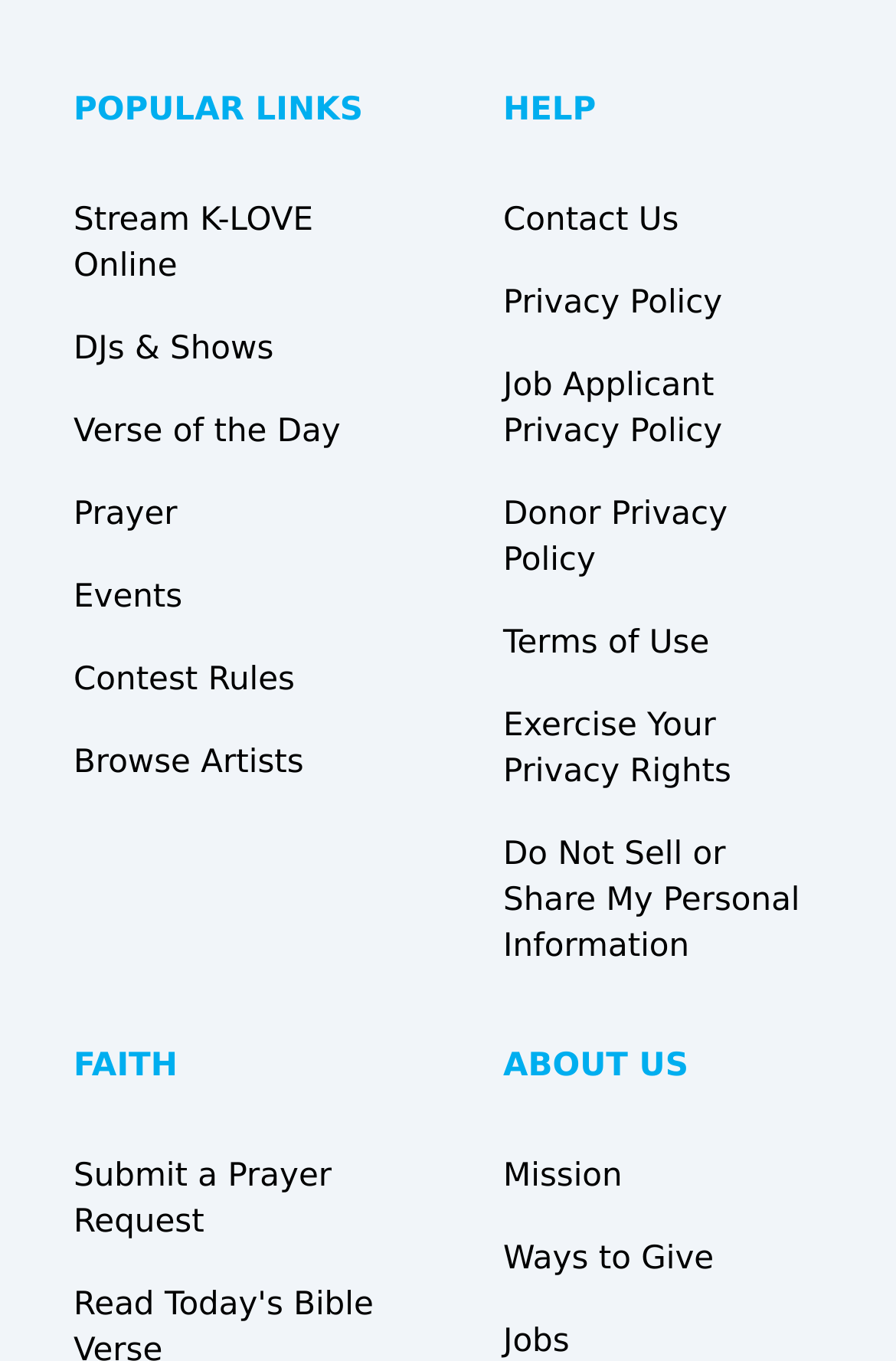Please find the bounding box coordinates of the element that needs to be clicked to perform the following instruction: "View Mission". The bounding box coordinates should be four float numbers between 0 and 1, represented as [left, top, right, bottom].

[0.562, 0.85, 0.695, 0.877]